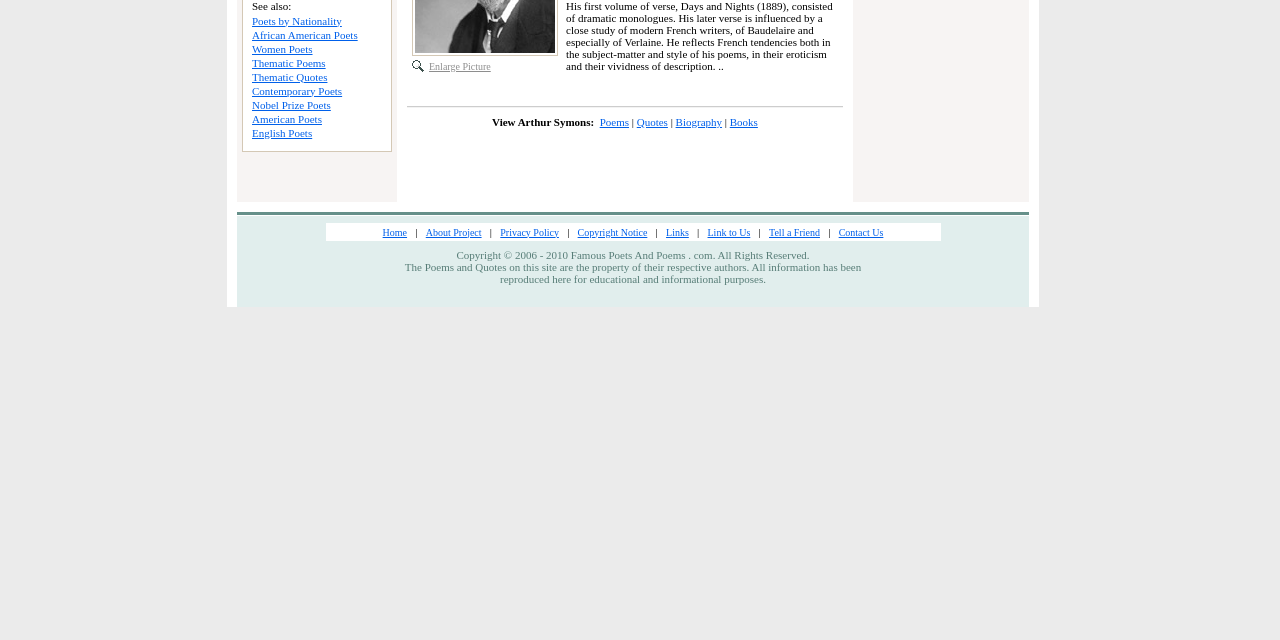For the following element description, predict the bounding box coordinates in the format (top-left x, top-left y, bottom-right x, bottom-right y). All values should be floating point numbers between 0 and 1. Description: science fiction

None